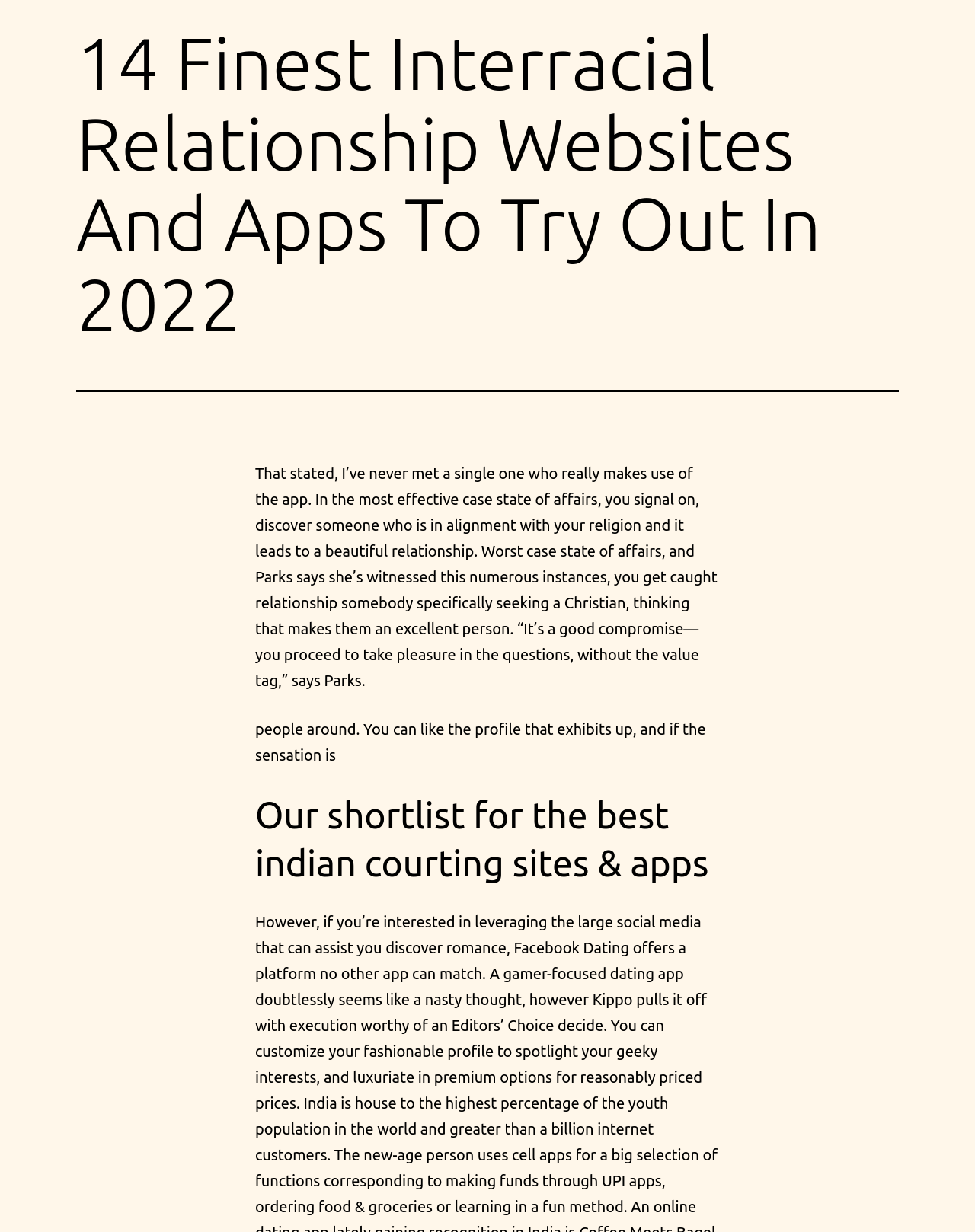Extract the primary header of the webpage and generate its text.

14 Finest Interracial Relationship Websites And Apps To Try Out In 2022